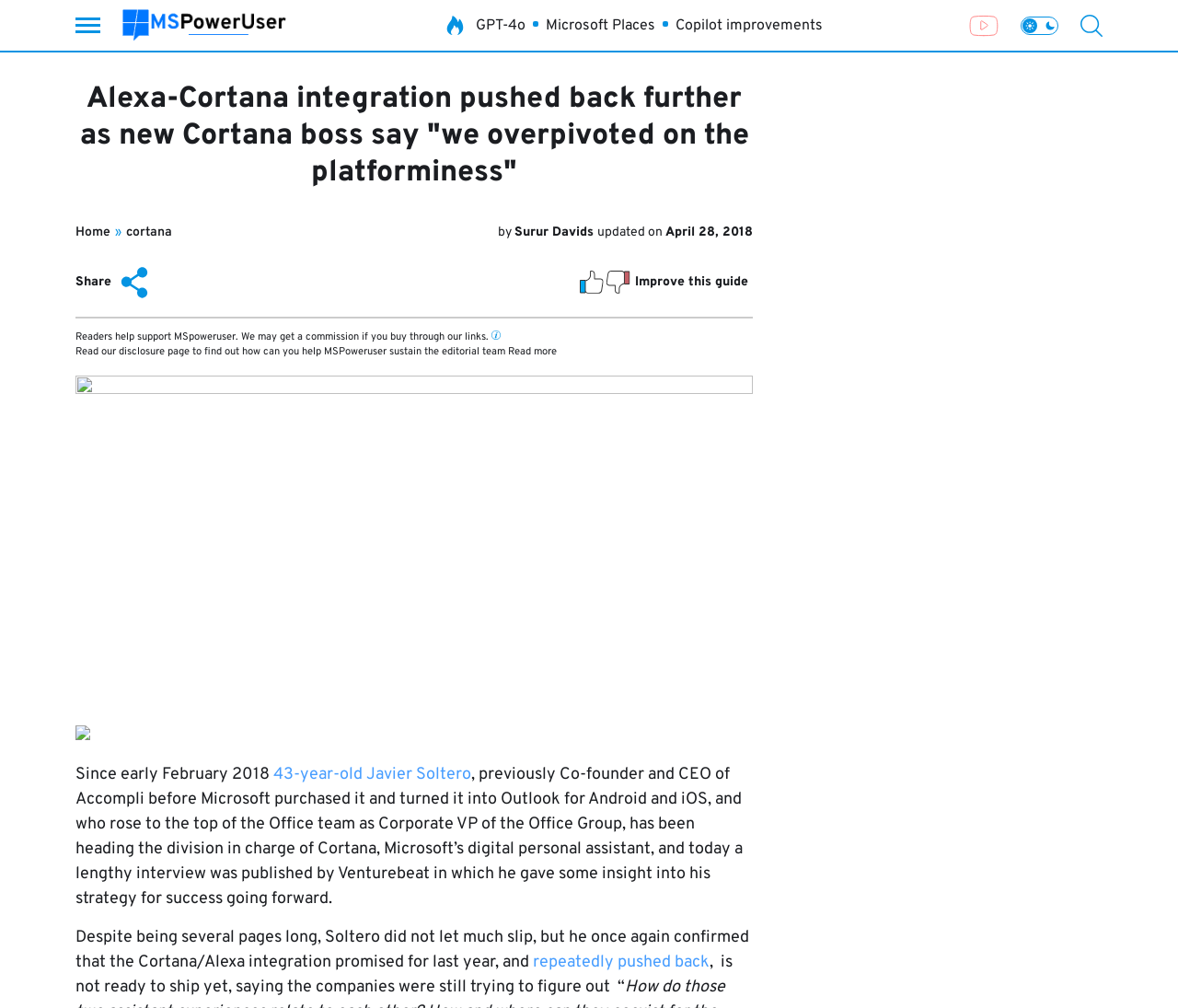Please determine the bounding box coordinates of the clickable area required to carry out the following instruction: "Share this article". The coordinates must be four float numbers between 0 and 1, represented as [left, top, right, bottom].

[0.064, 0.262, 0.13, 0.298]